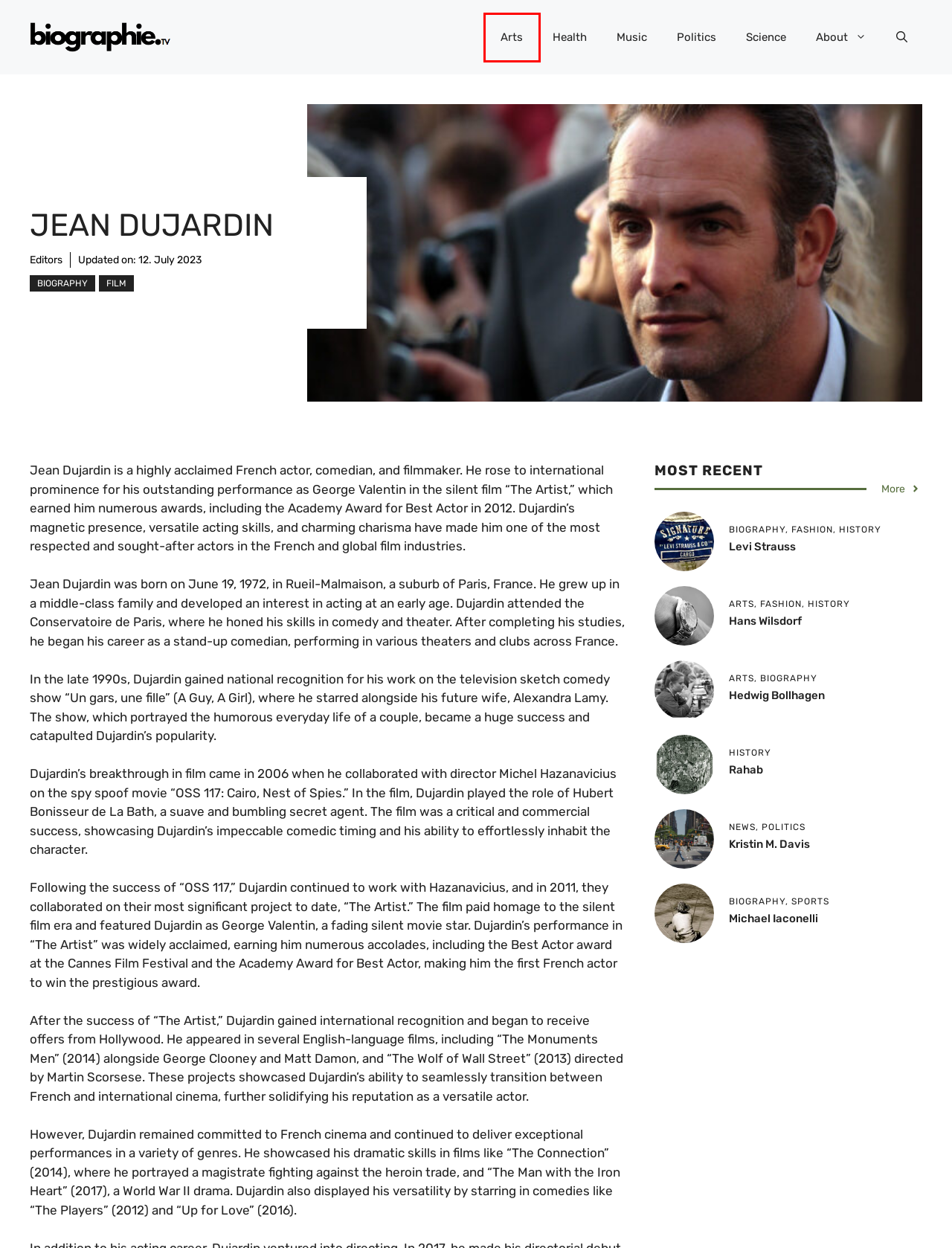Evaluate the webpage screenshot and identify the element within the red bounding box. Select the webpage description that best fits the new webpage after clicking the highlighted element. Here are the candidates:
A. hedwig bollhagen - Biographie TV
B. Hans Wilsdorf - Biographie TV
C. Politics Archive - Biographie TV
D. Film Archive - Biographie TV
E. Biography Archive - Biographie TV
F. Welcome - Biographie TV
G. Kristin M. Davis - Biographie TV
H. Arts Archive - Biographie TV

H